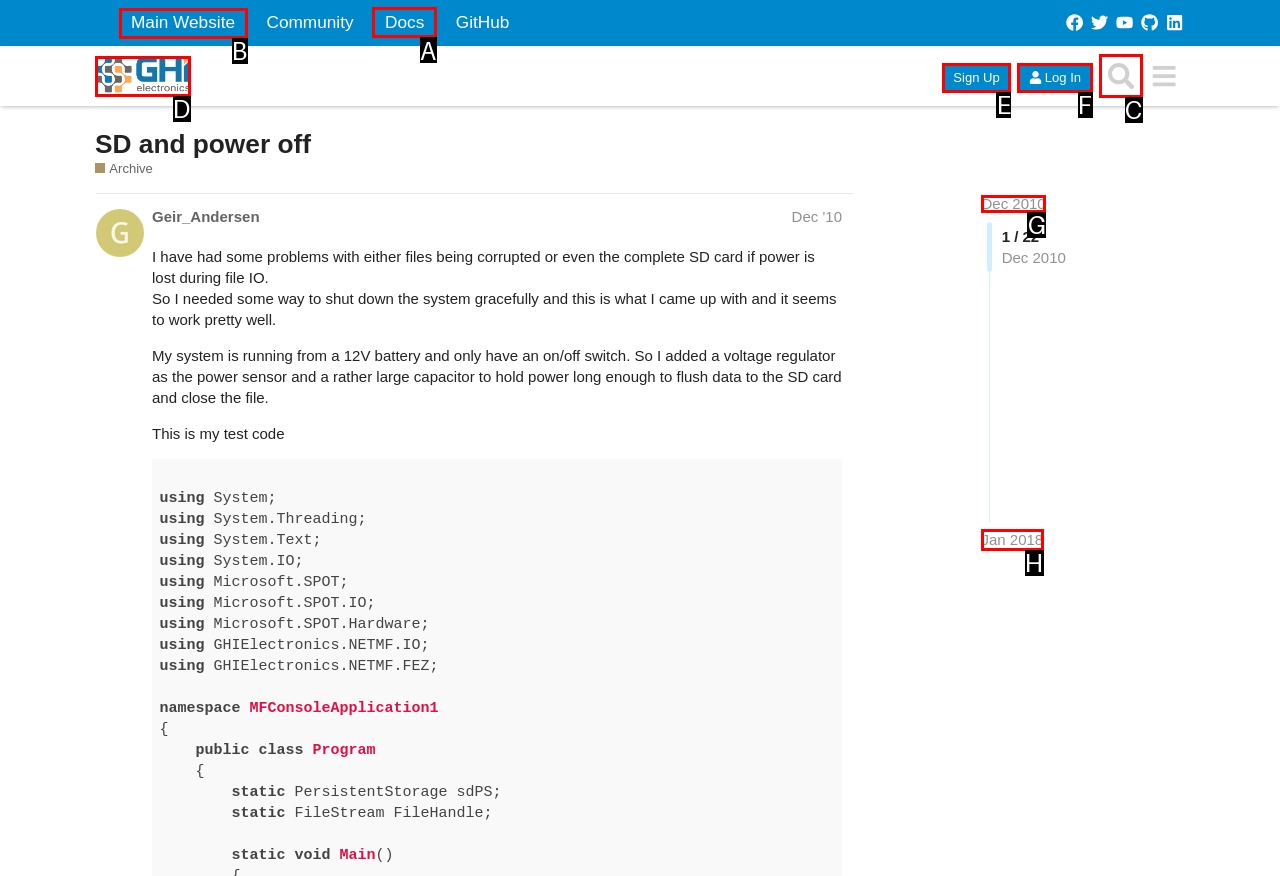Select the correct UI element to click for this task: View the 'Docs' page.
Answer using the letter from the provided options.

A